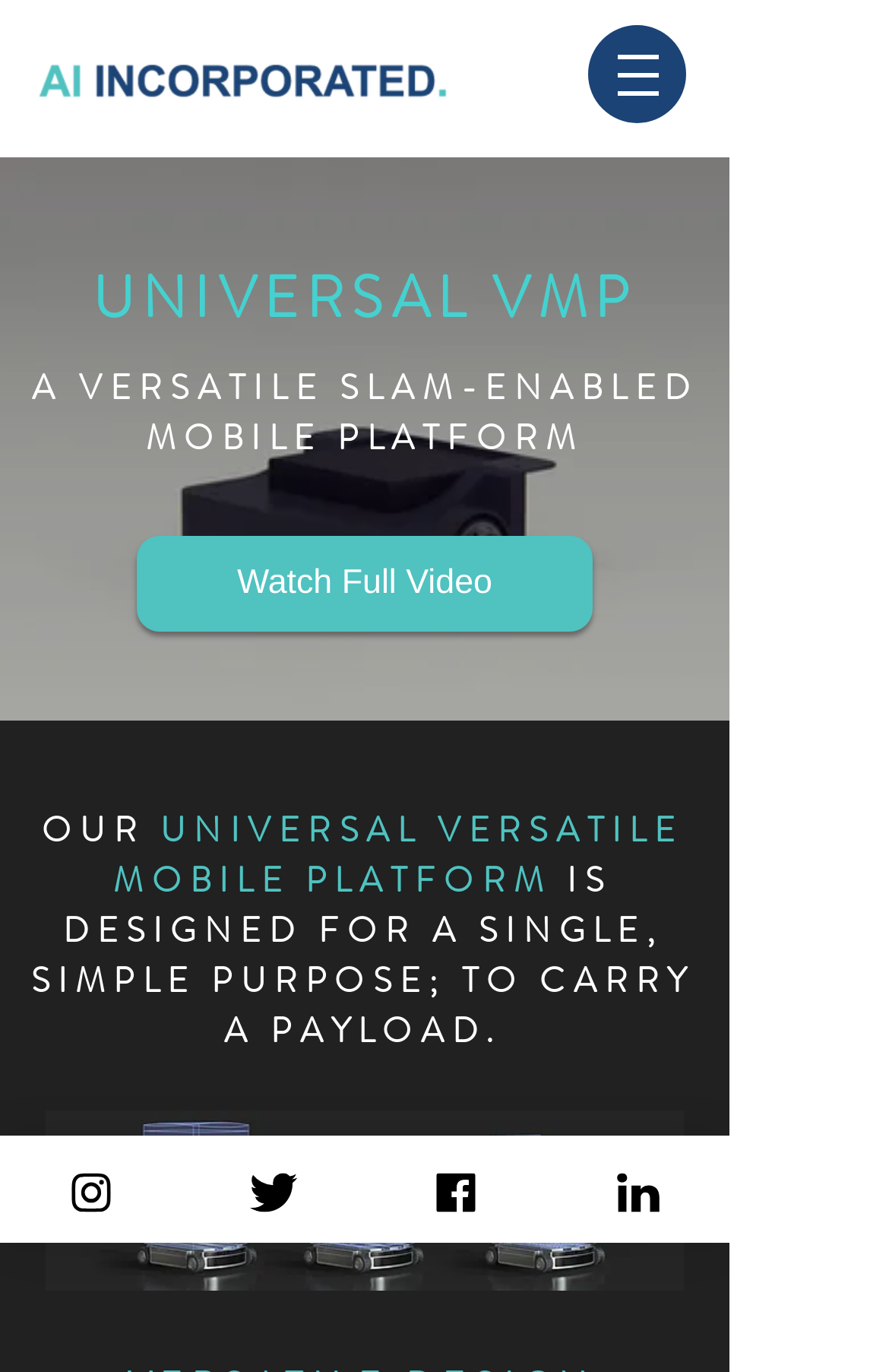What is the name of the company?
We need a detailed and exhaustive answer to the question. Please elaborate.

The company name can be found in the top-left corner of the webpage, where the logo is located, and it is written as 'AI Incorporated | Universal VMP'.